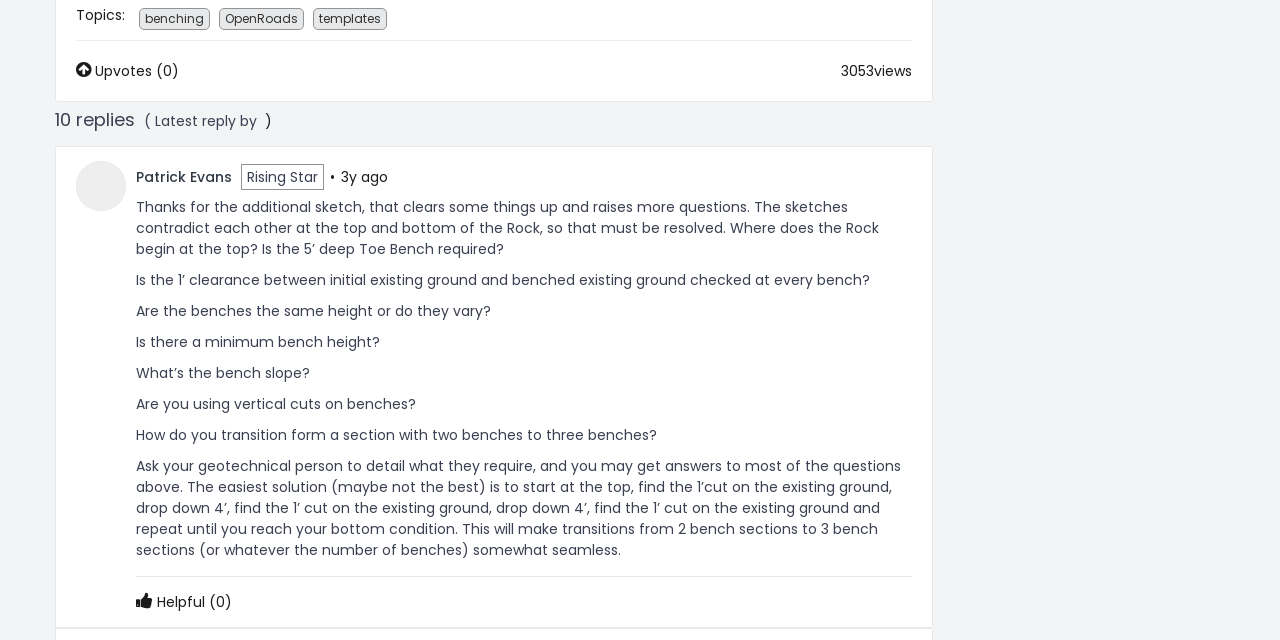Find the bounding box coordinates of the UI element according to this description: "Patrick Evans".

[0.106, 0.26, 0.181, 0.291]